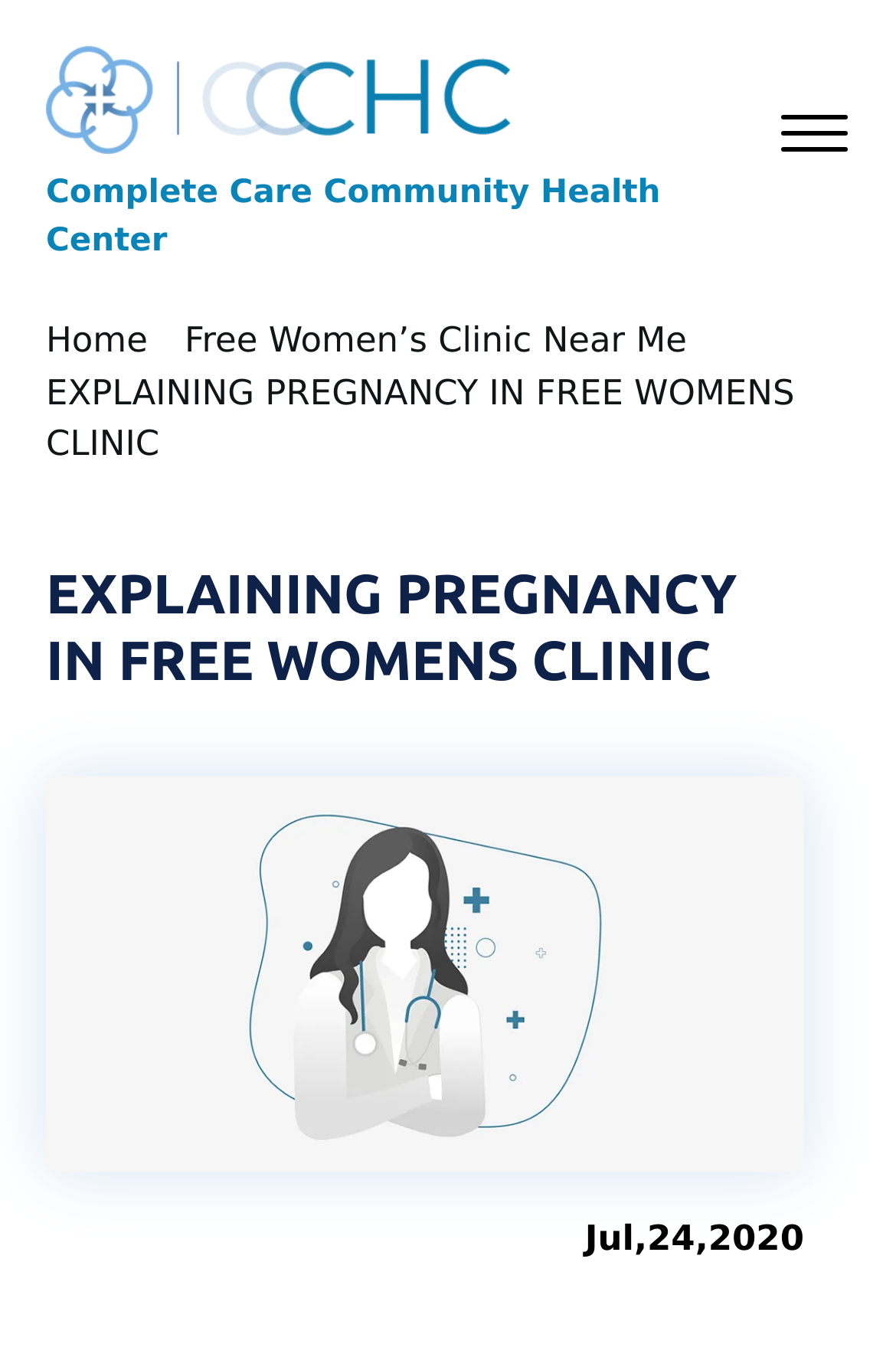Find and provide the bounding box coordinates for the UI element described with: "Free Women’s Clinic Near Me".

[0.206, 0.233, 0.767, 0.263]